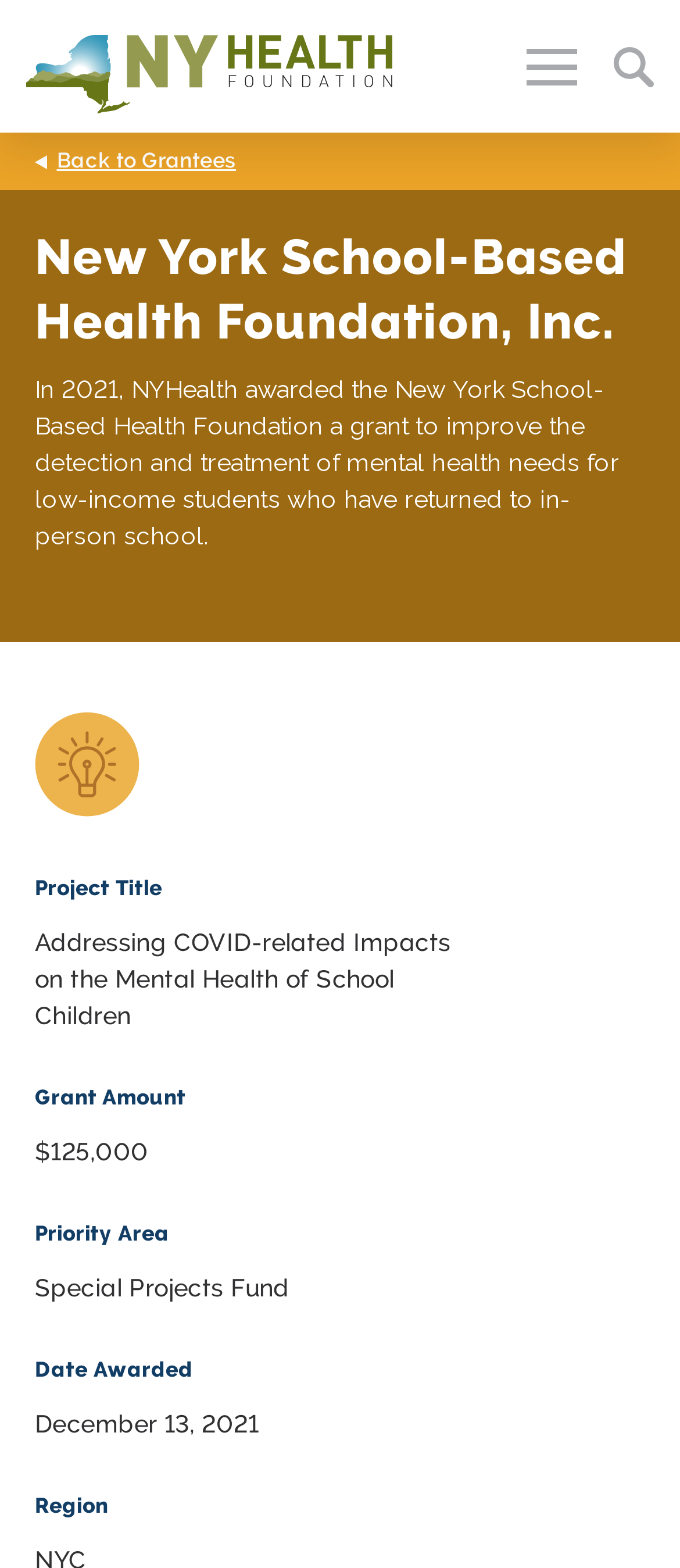How much was the grant awarded?
From the details in the image, provide a complete and detailed answer to the question.

I found the answer by looking at the StaticText element with the text '$125,000' which is a child of the heading element 'Grant Amount'.